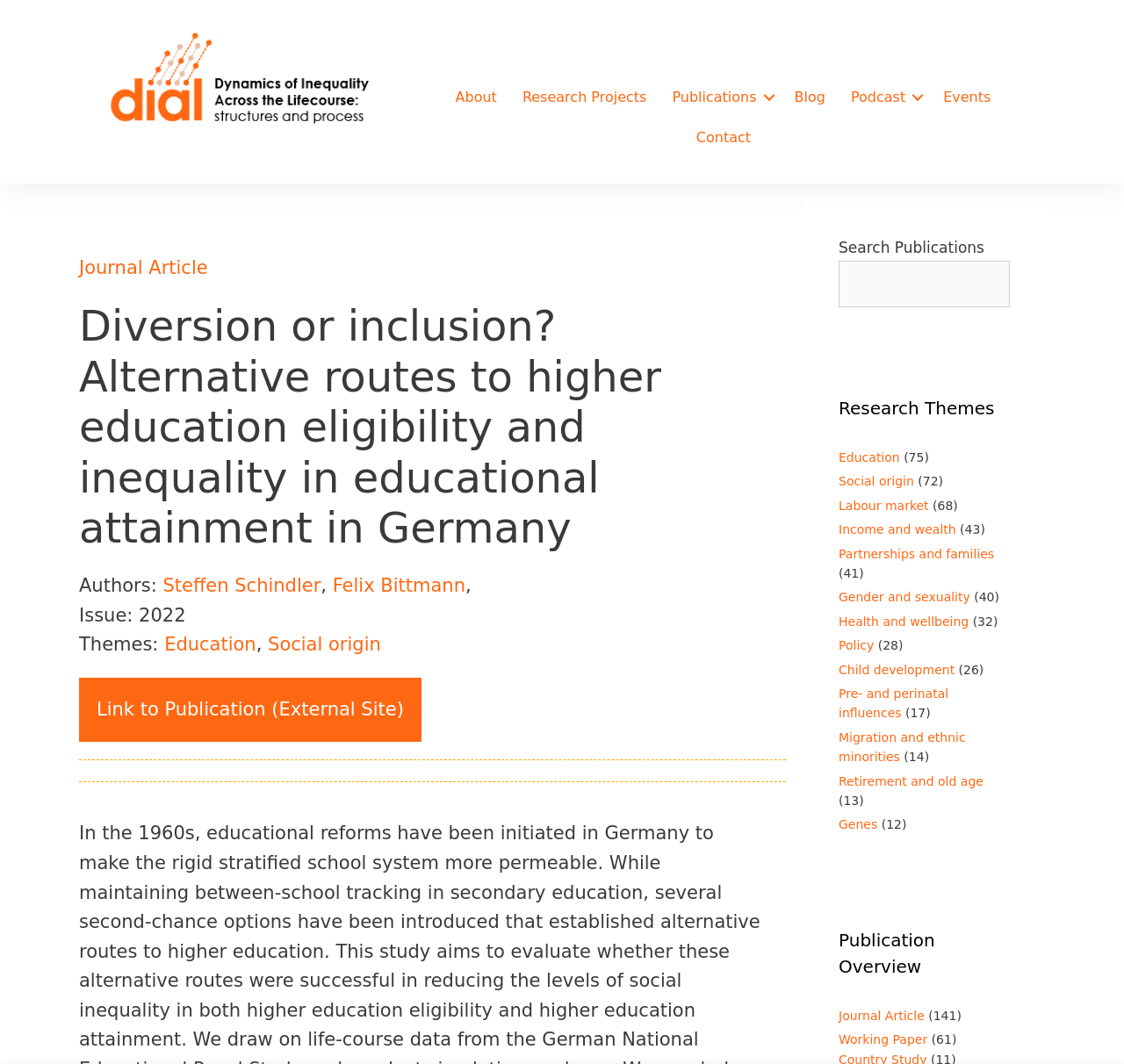Pinpoint the bounding box coordinates of the clickable area necessary to execute the following instruction: "Read the publication overview". The coordinates should be given as four float numbers between 0 and 1, namely [left, top, right, bottom].

[0.746, 0.871, 0.898, 0.921]